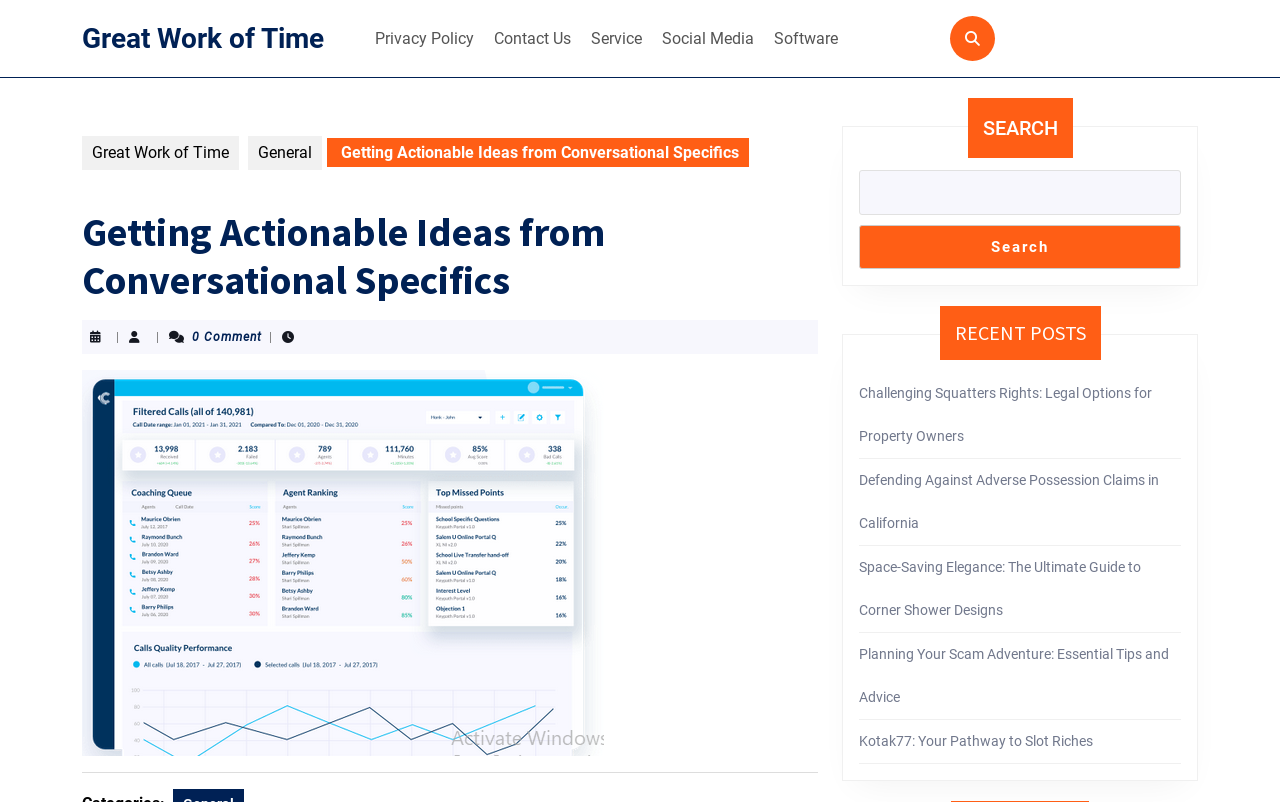Find the bounding box coordinates of the element you need to click on to perform this action: 'Search for something'. The coordinates should be represented by four float values between 0 and 1, in the format [left, top, right, bottom].

[0.671, 0.212, 0.923, 0.267]